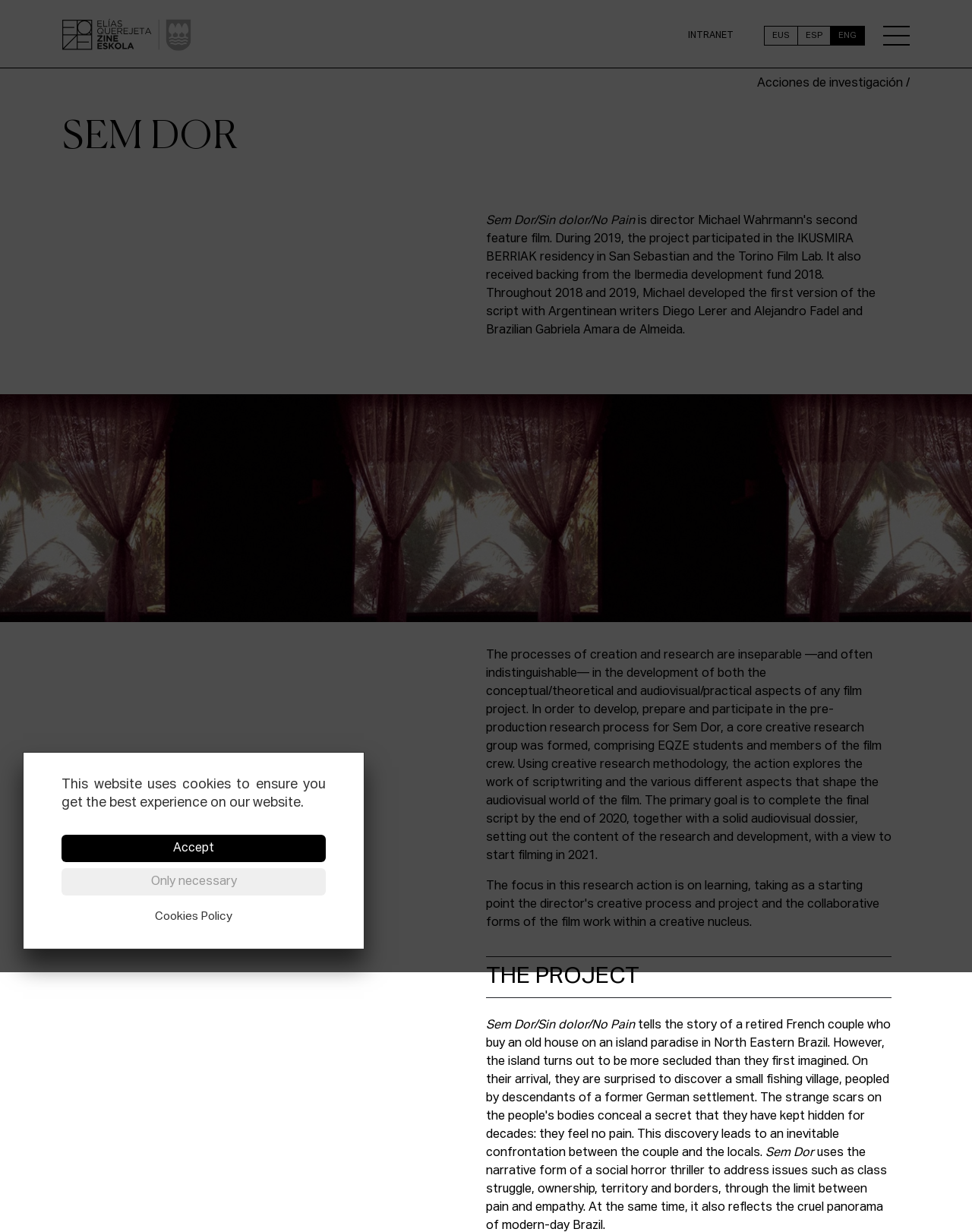What is the purpose of the core creative research group?
Please provide an in-depth and detailed response to the question.

The purpose of the core creative research group can be found in the text '...to develop, prepare and participate in the pre-production research process for Sem Dor...' which describes the objective of the research group.